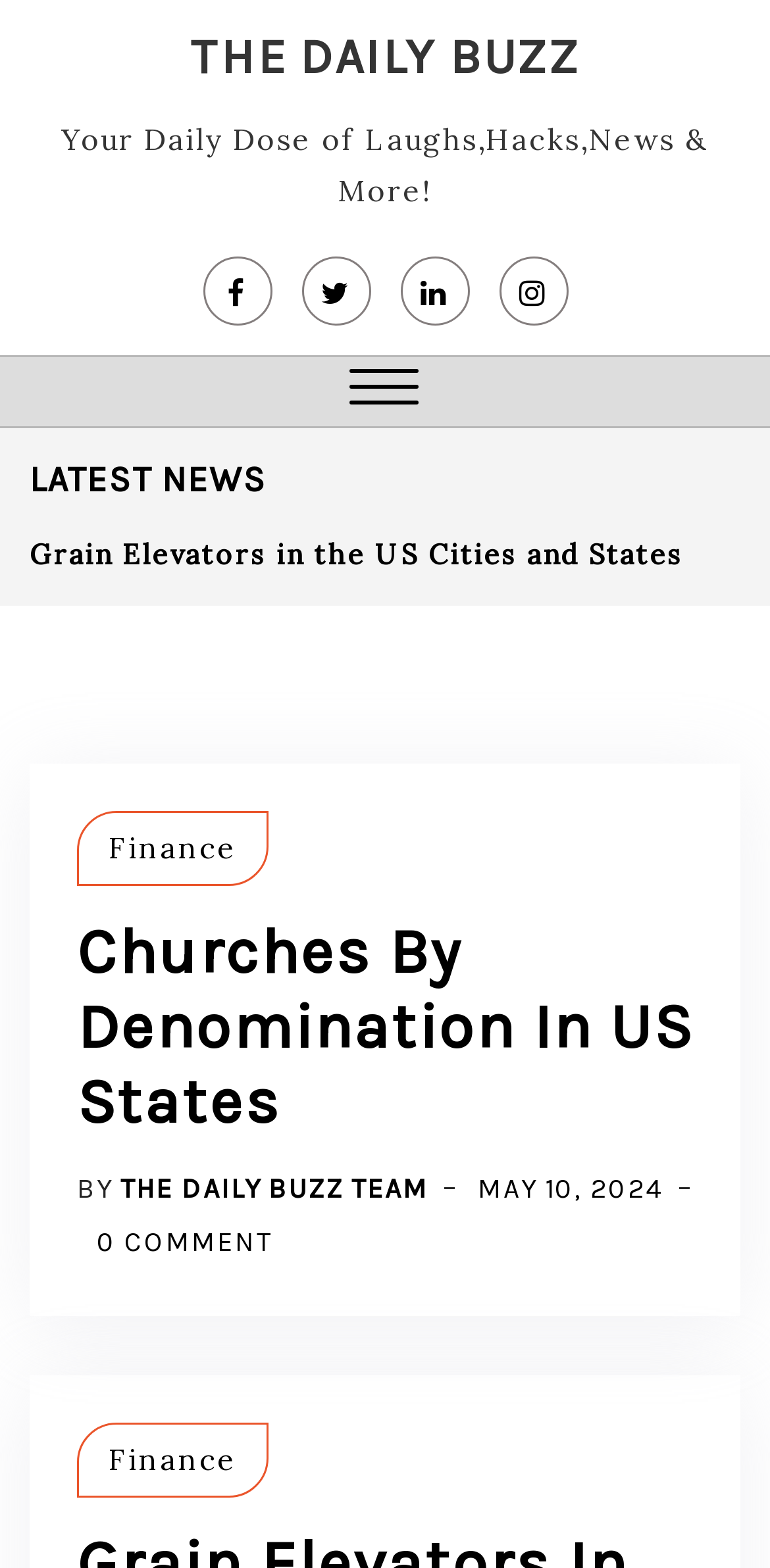Please identify the bounding box coordinates of the element I should click to complete this instruction: 'View Churches By Denomination In US States article'. The coordinates should be given as four float numbers between 0 and 1, like this: [left, top, right, bottom].

[0.1, 0.649, 0.9, 0.794]